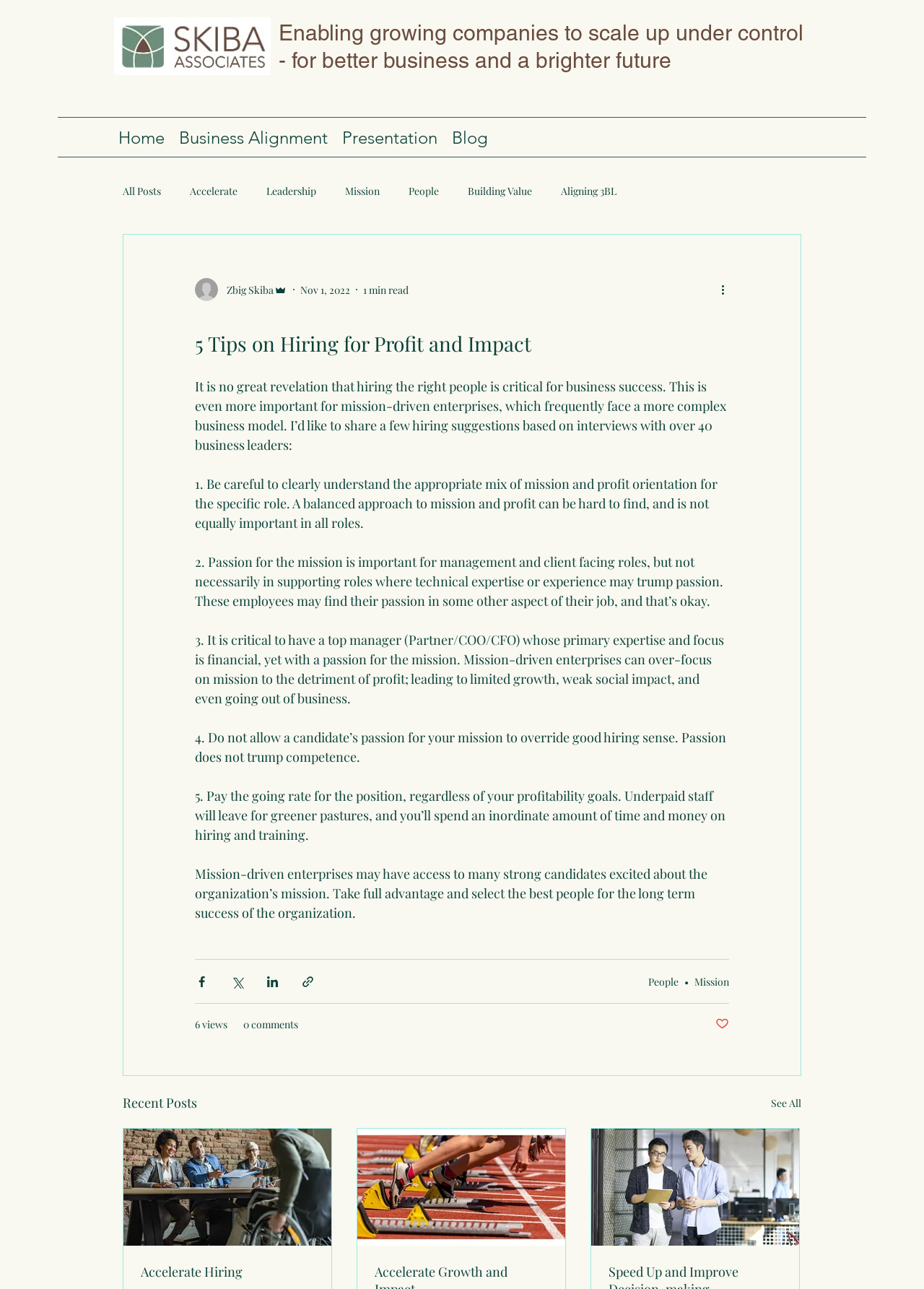How long does it take to read the article?
Using the image provided, answer with just one word or phrase.

1 min